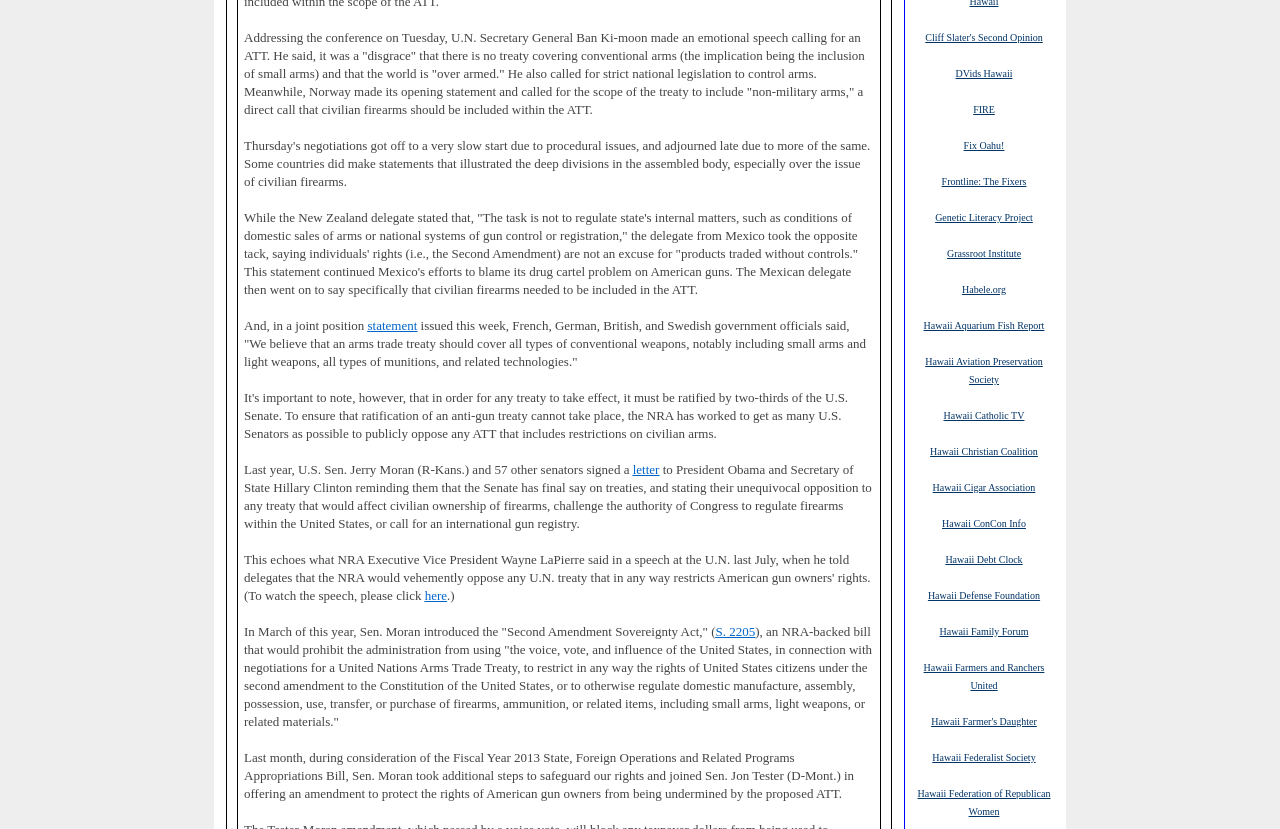Ascertain the bounding box coordinates for the UI element detailed here: "Fix Oahu!". The coordinates should be provided as [left, top, right, bottom] with each value being a float between 0 and 1.

[0.753, 0.166, 0.785, 0.183]